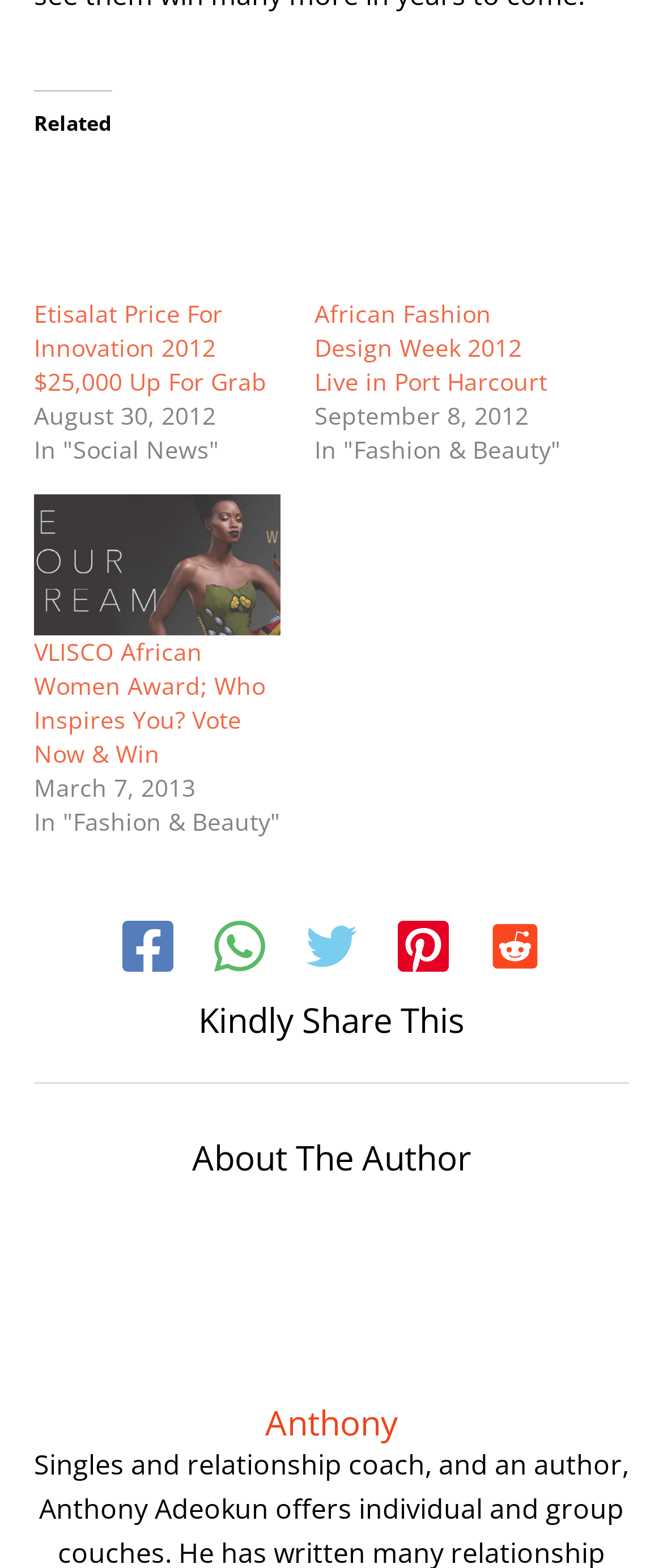Use one word or a short phrase to answer the question provided: 
What is the title of the first article?

Etisalat Price For Innovation 2012